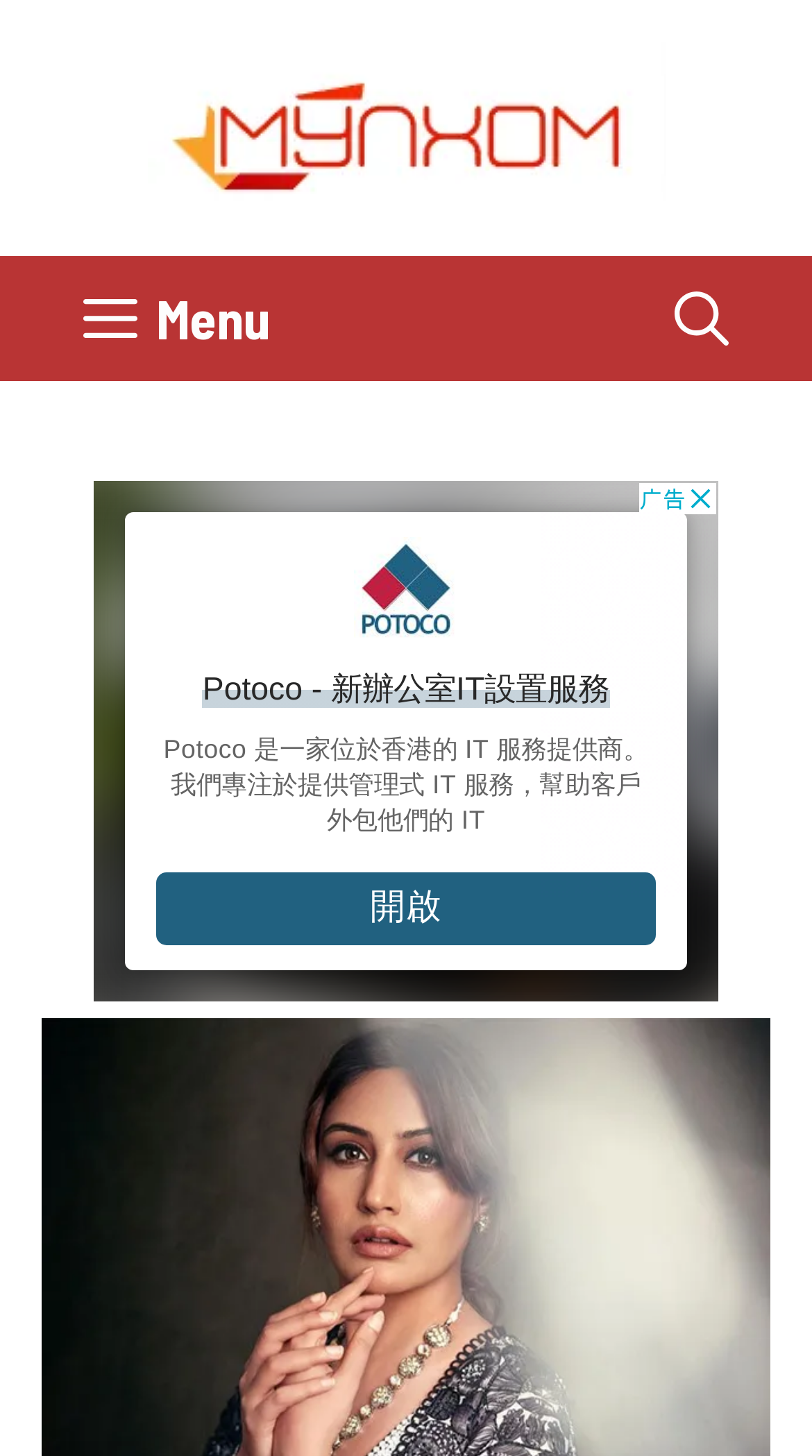Provide a one-word or short-phrase answer to the question:
What is the purpose of the iframe?

Unknown